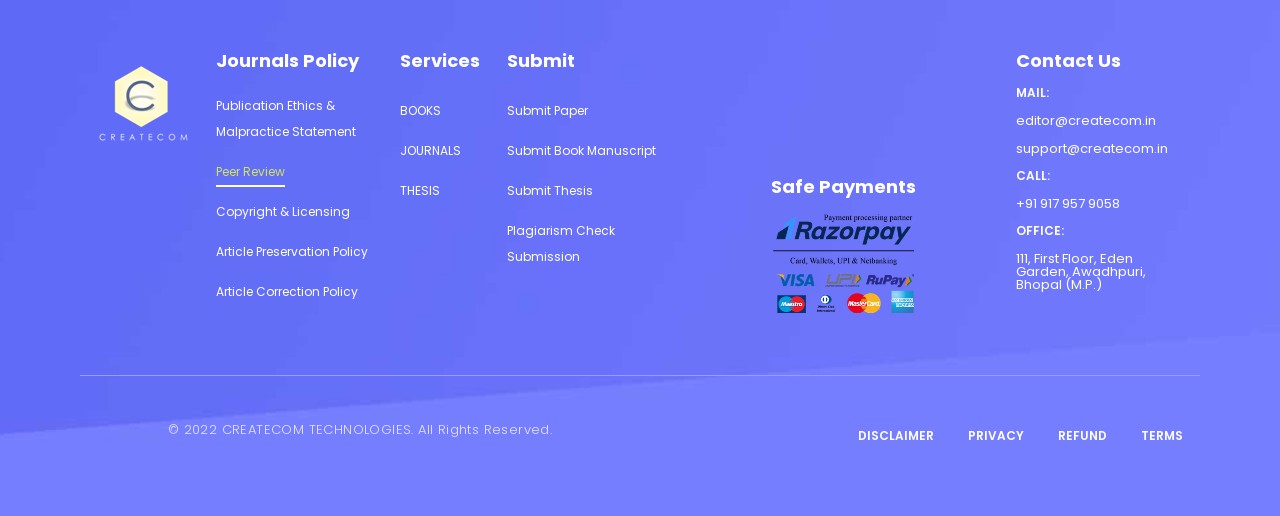What is the purpose of the 'Submit' section?
Using the image, respond with a single word or phrase.

To submit papers, book manuscripts, thesis, or plagiarism check